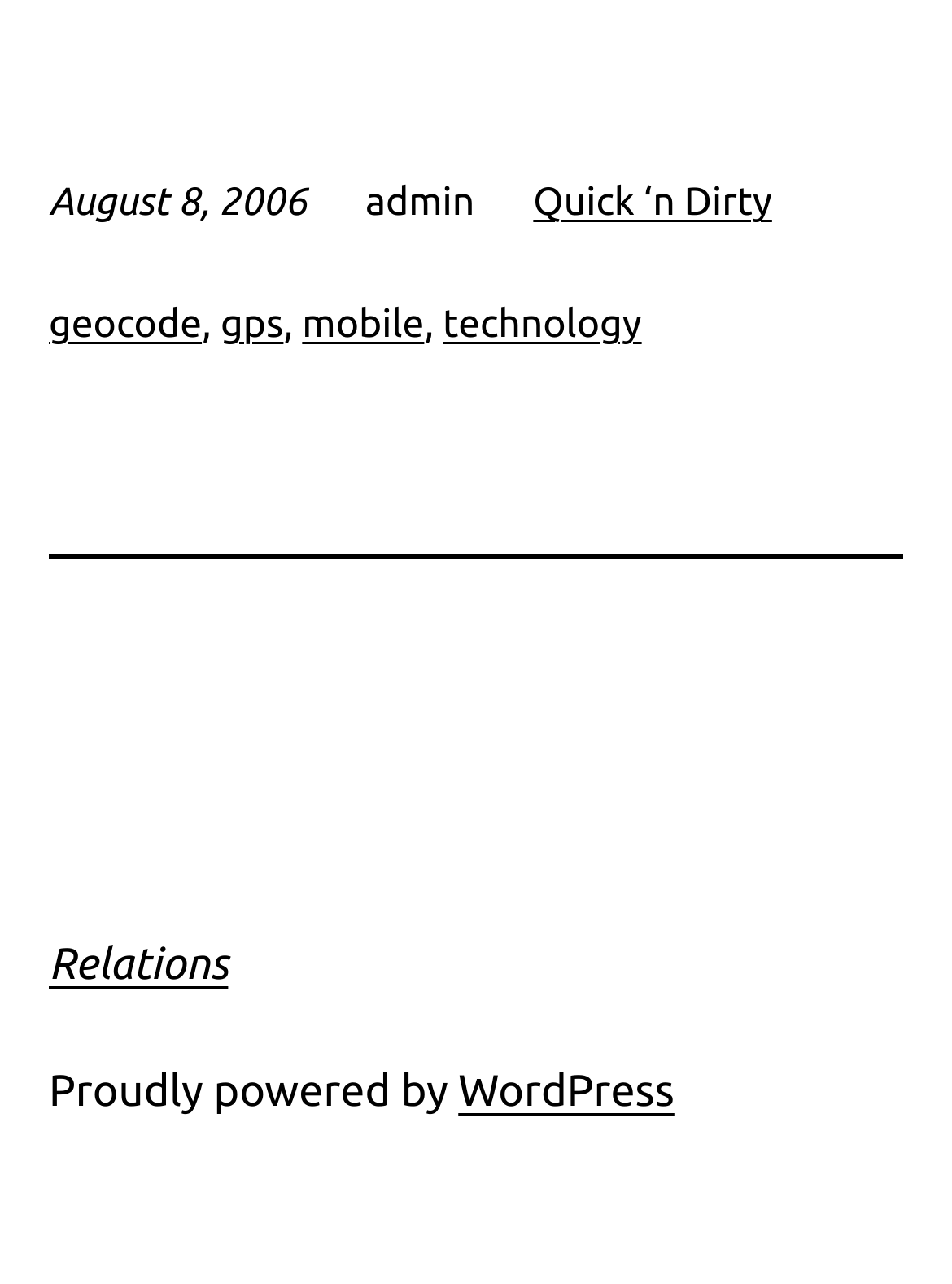How many links are present in the top section of the webpage? Analyze the screenshot and reply with just one word or a short phrase.

4